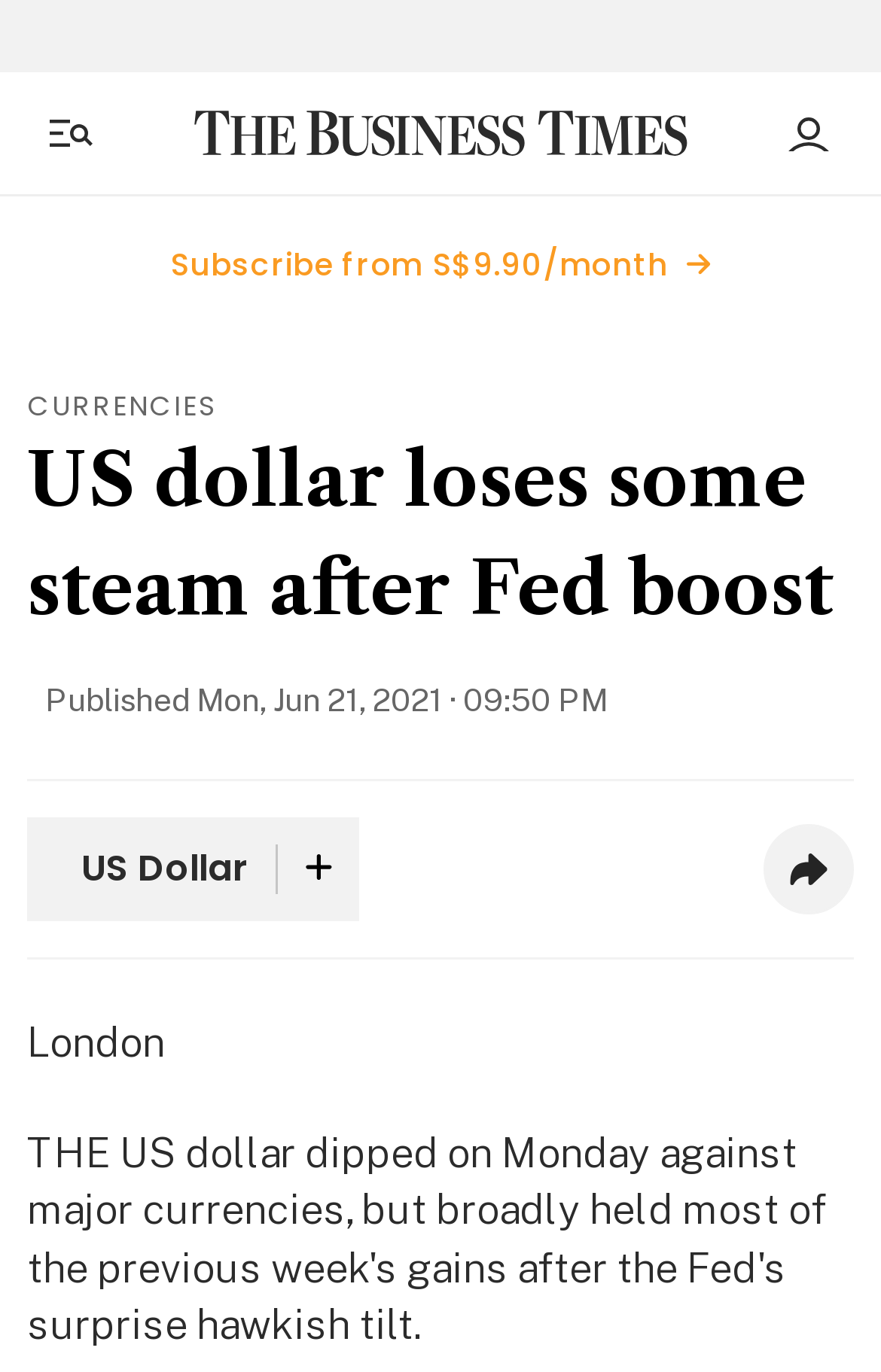What is the location mentioned in the article?
Please ensure your answer is as detailed and informative as possible.

I found the answer by looking at the static text element with the content 'London' located at the bottom of the webpage, which suggests that the article is related to this location.